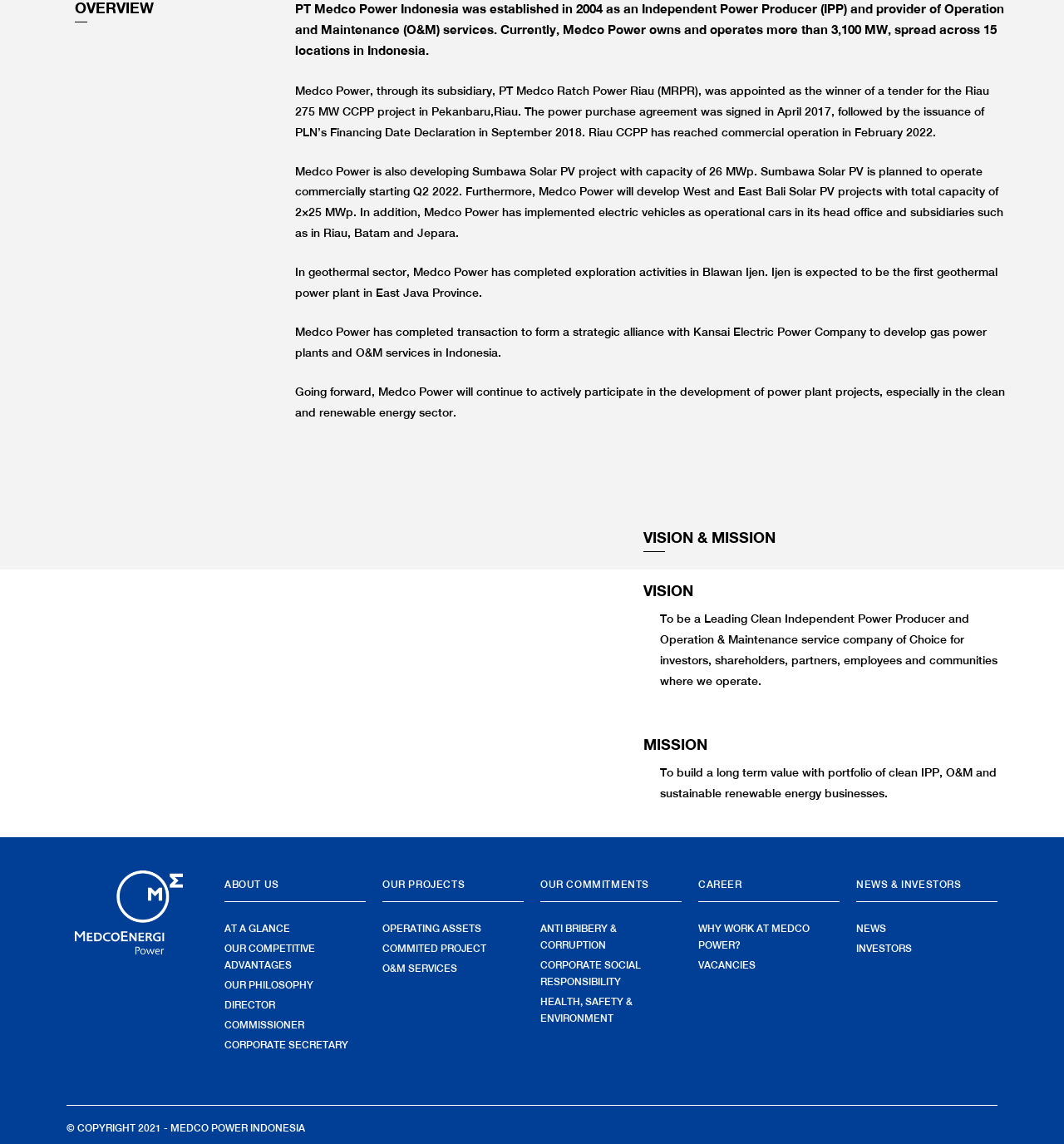From the element description HEALTH, SAFETY & ENVIRONMENT, predict the bounding box coordinates of the UI element. The coordinates must be specified in the format (top-left x, top-left y, bottom-right x, bottom-right y) and should be within the 0 to 1 range.

[0.508, 0.867, 0.641, 0.899]